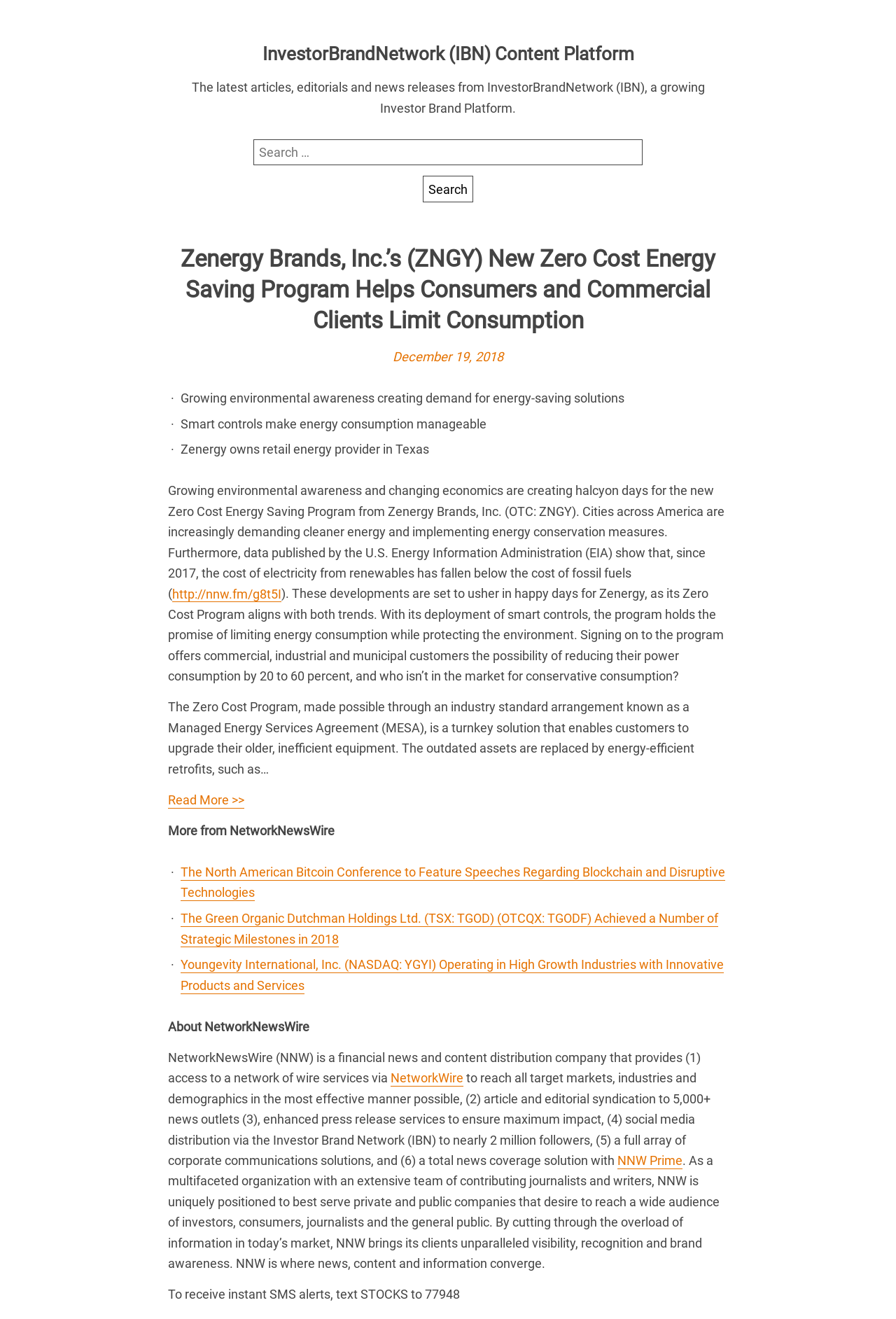Determine the bounding box coordinates of the clickable region to follow the instruction: "Search for something".

[0.283, 0.105, 0.717, 0.125]